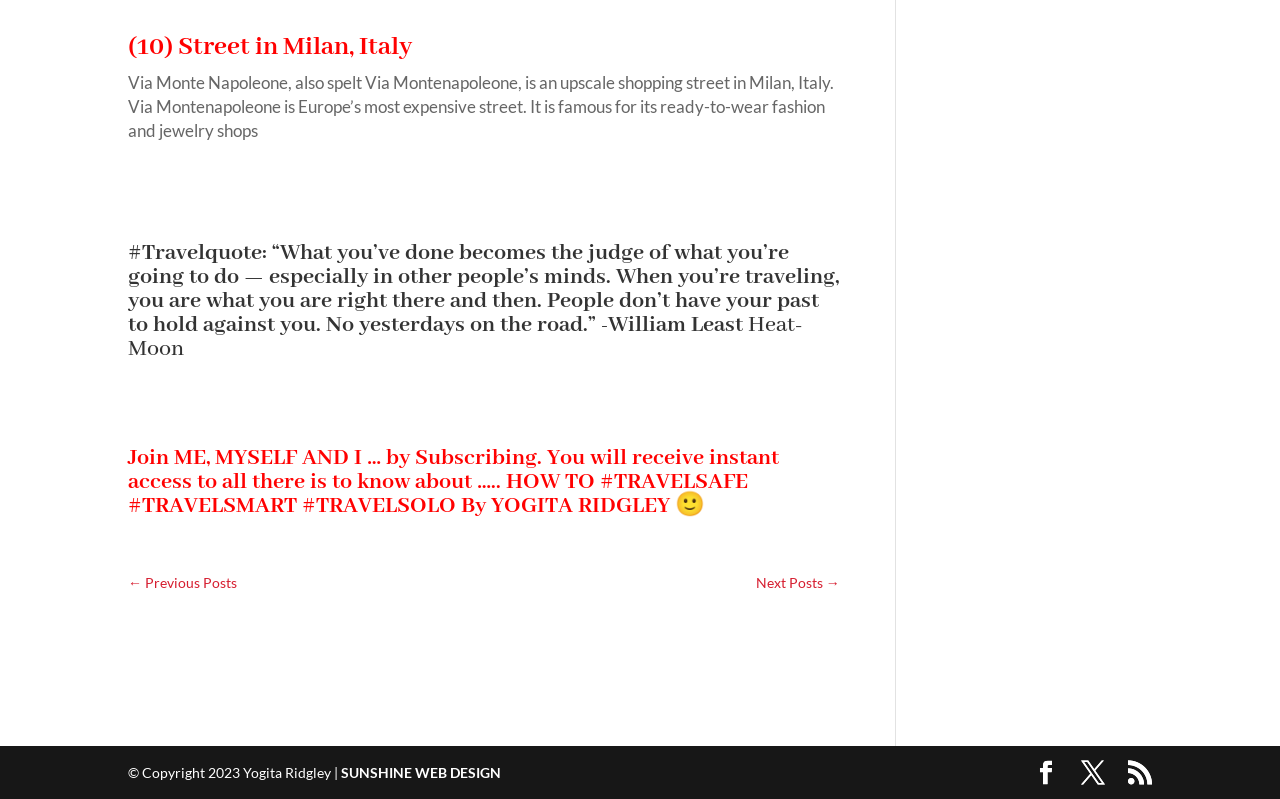Respond to the following question with a brief word or phrase:
What is the name of the person behind the website?

Yogita Ridgley